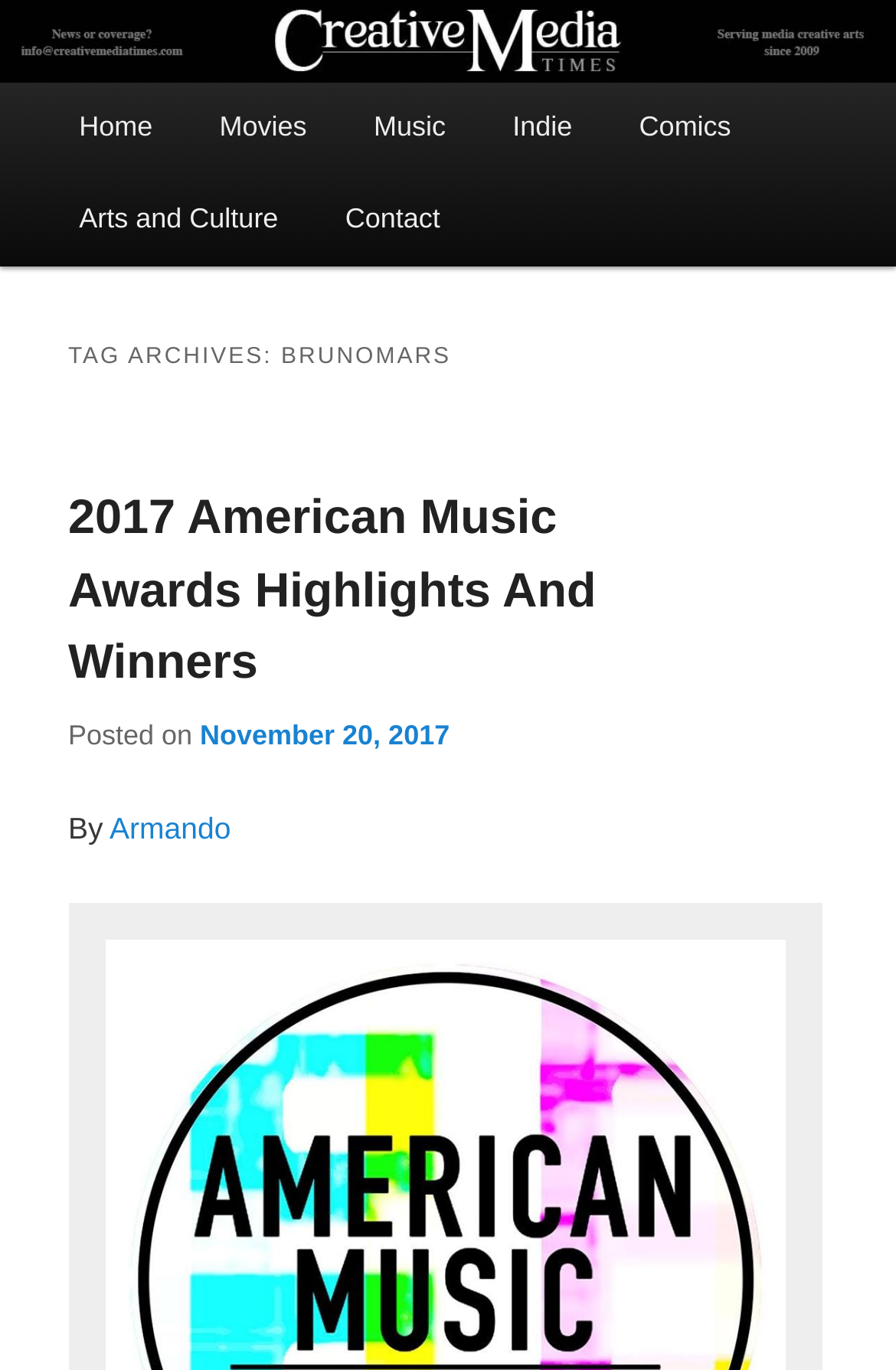What is the title of the first article?
Look at the image and answer with only one word or phrase.

2017 American Music Awards Highlights And Winners